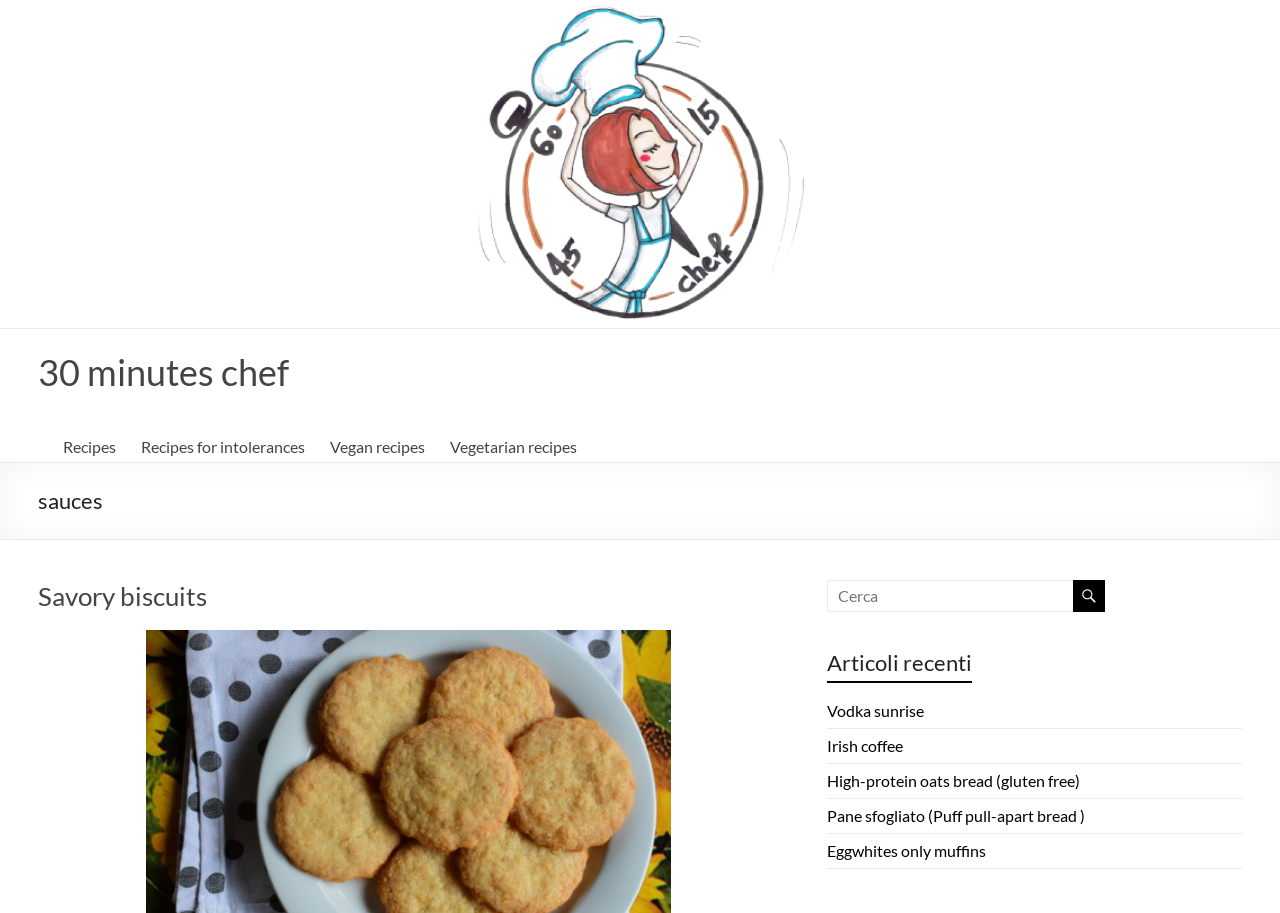Please determine the bounding box coordinates for the UI element described here. Use the format (top-left x, top-left y, bottom-right x, bottom-right y) with values bounded between 0 and 1: dental implants

None